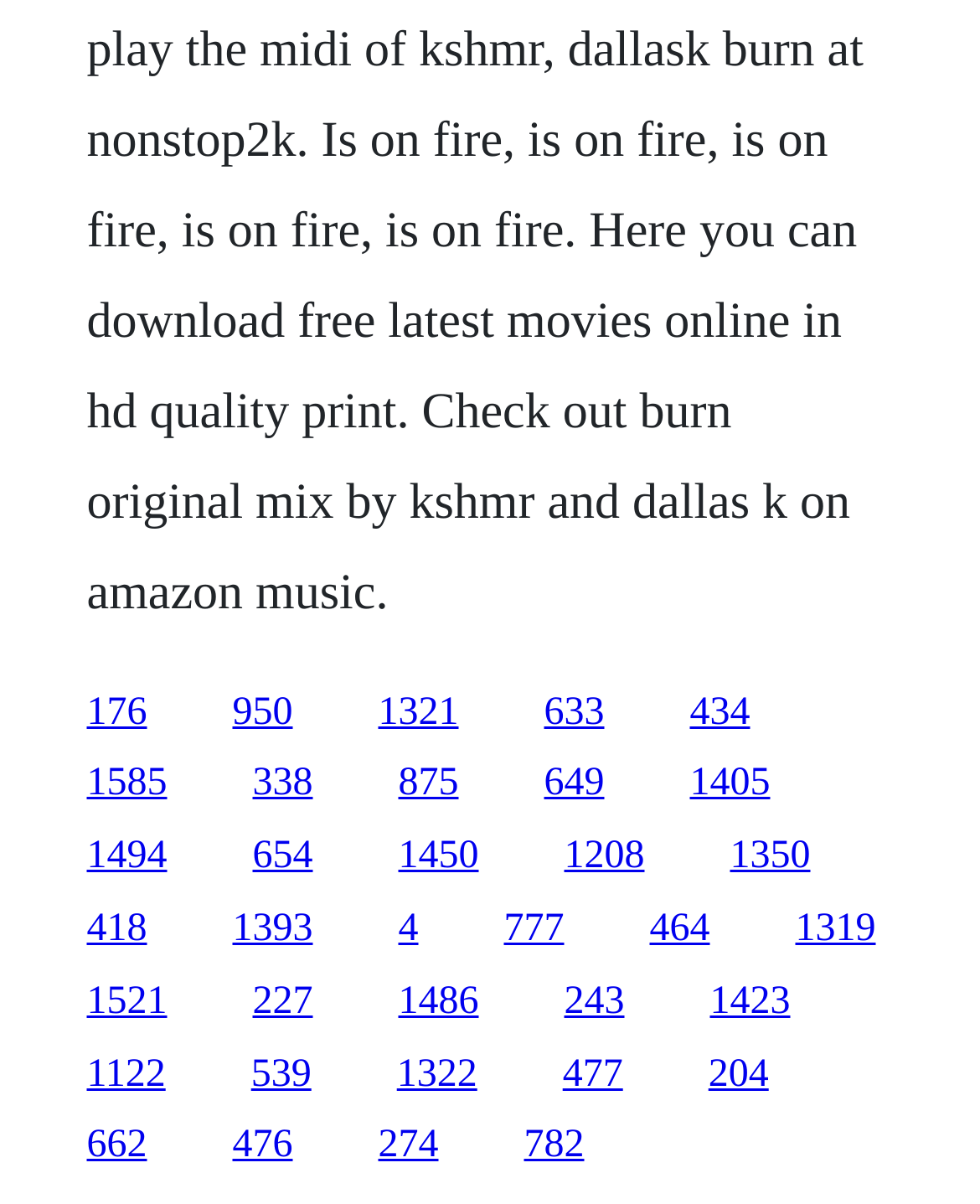Are all links aligned vertically?
Based on the image, respond with a single word or phrase.

No